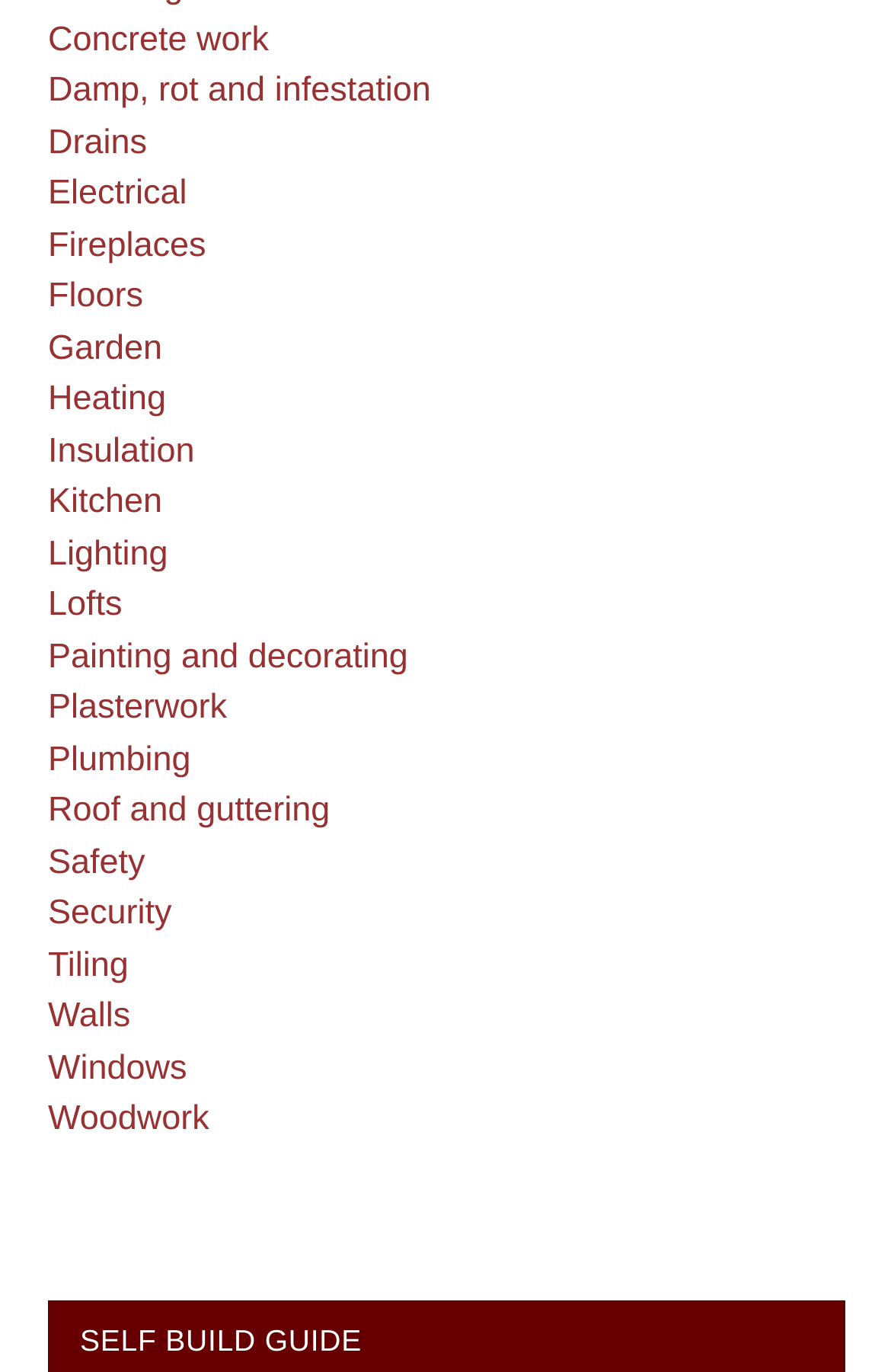Please give a short response to the question using one word or a phrase:
What is the category related to water supply?

Plumbing